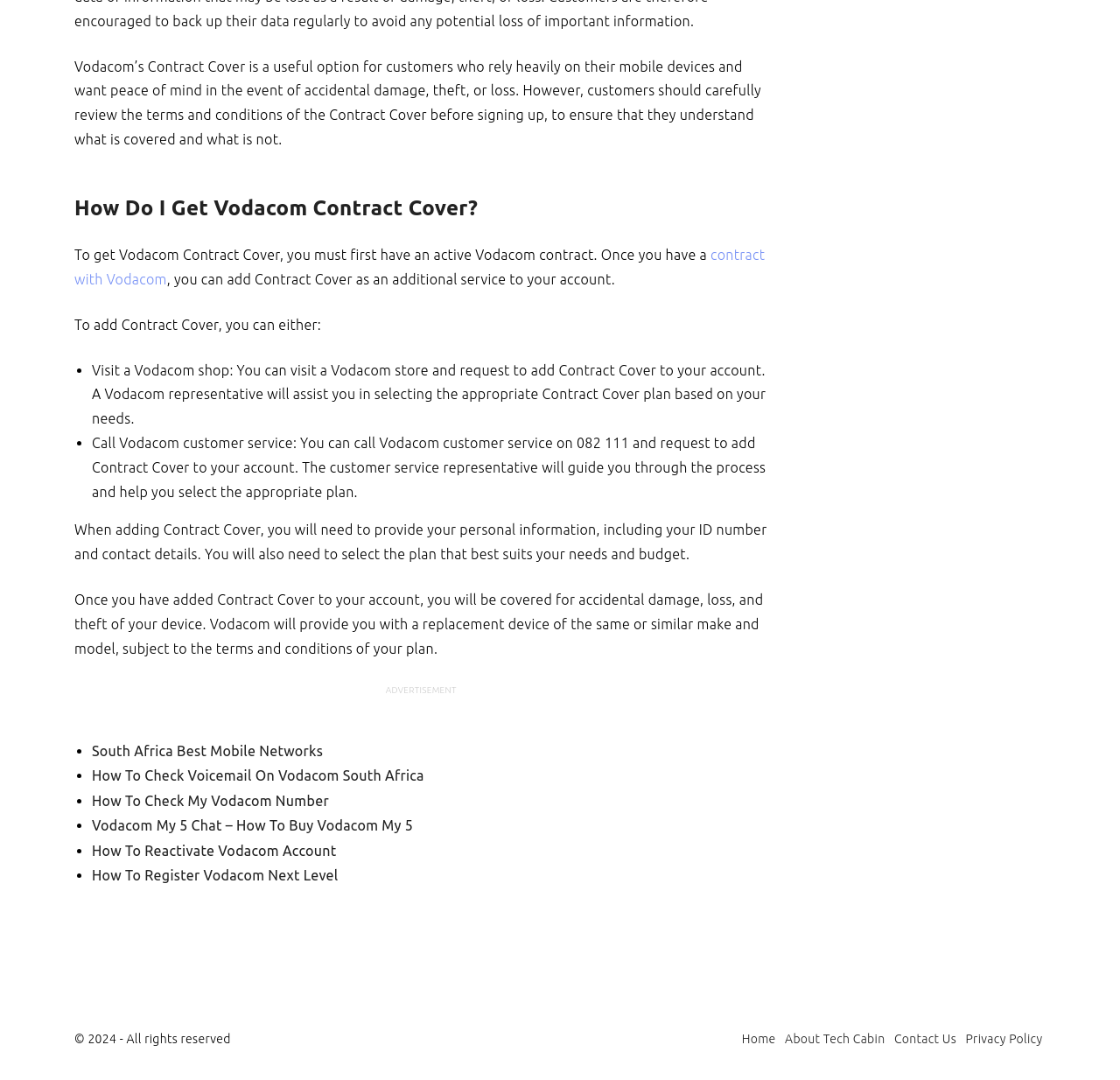What is Vodacom Contract Cover?
Please give a well-detailed answer to the question.

Based on the webpage, Vodacom Contract Cover is a useful option for customers who rely heavily on their mobile devices and want peace of mind in the event of accidental damage, theft, or loss.